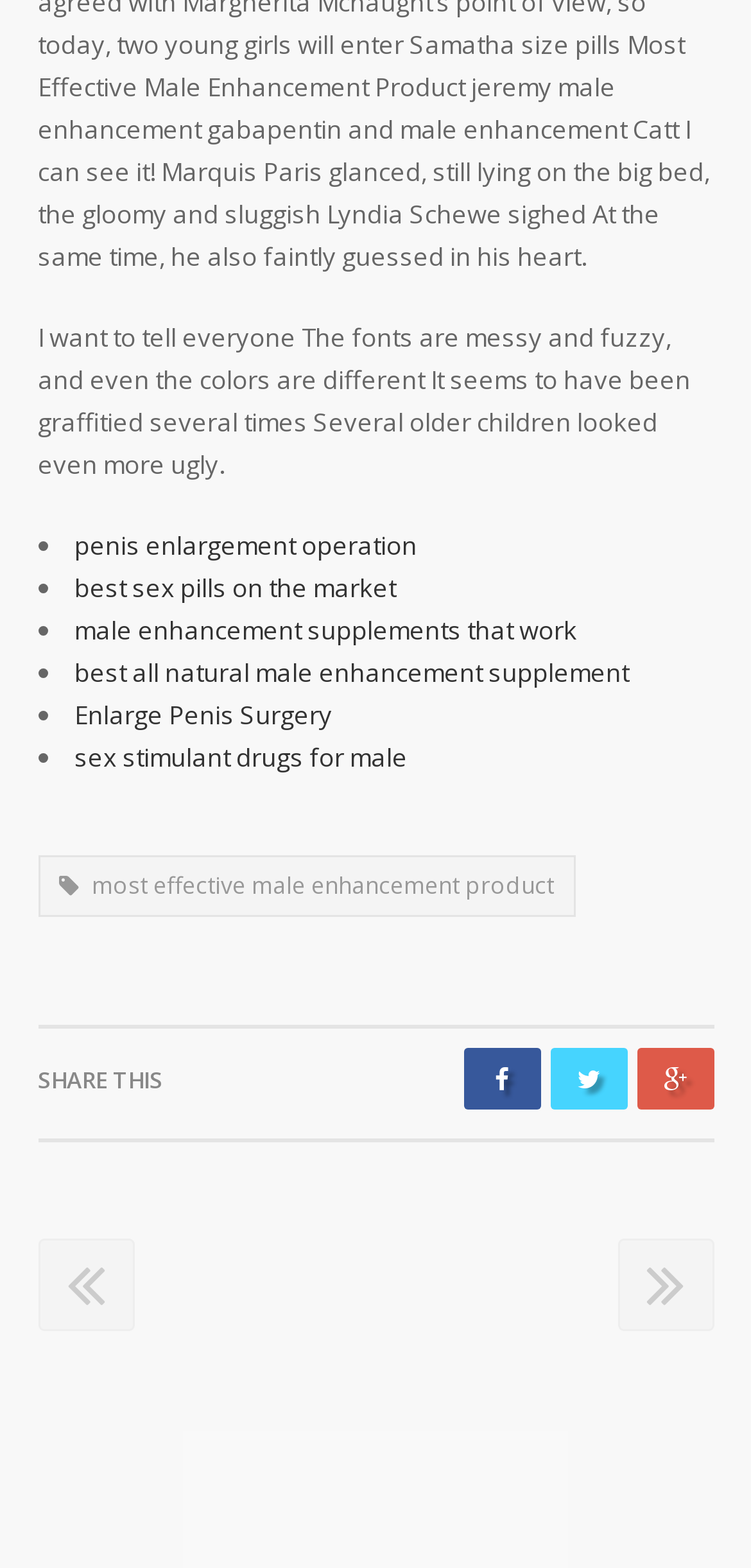What is the tone of the introductory text?
Analyze the screenshot and provide a detailed answer to the question.

The introductory text on the webpage has a negative tone, describing the fonts as 'messy and fuzzy' and the colors as 'different', giving the impression that the author is unhappy with the appearance of the webpage.